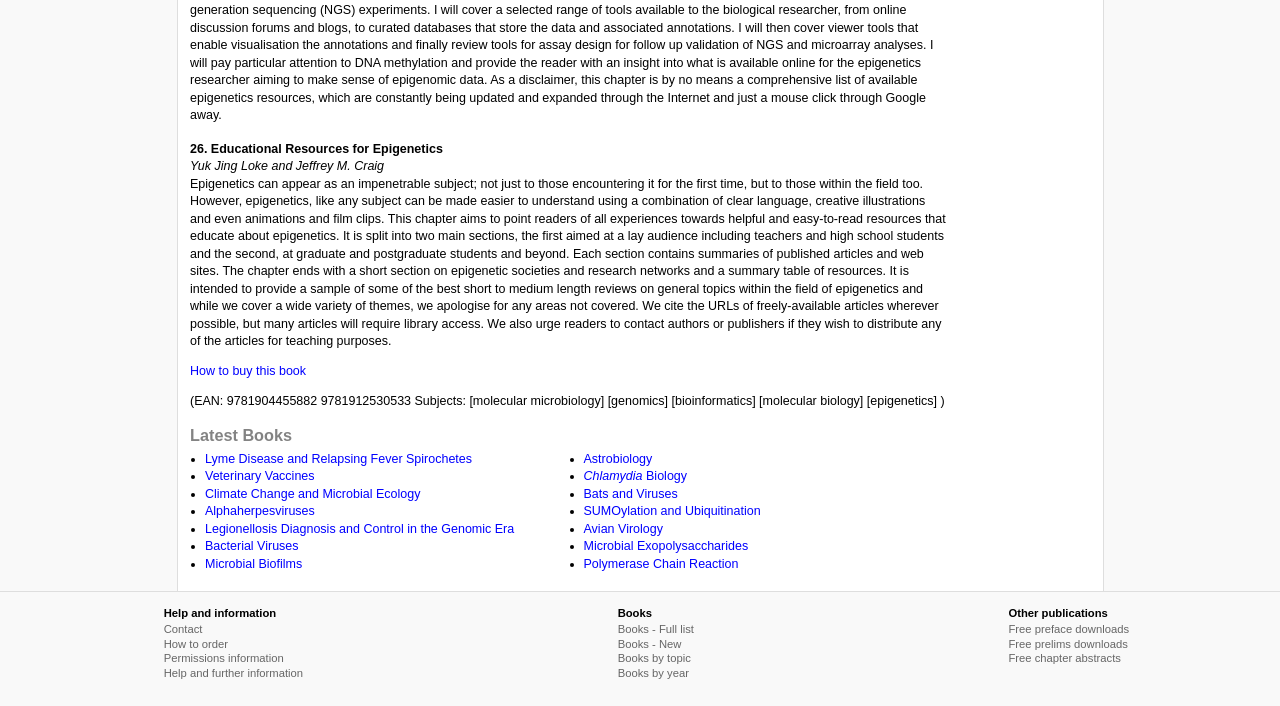Can you look at the image and give a comprehensive answer to the question:
What is the title of the chapter?

The title of the chapter is obtained from the StaticText element with the text '26. Educational Resources for Epigenetics' at the top of the webpage.